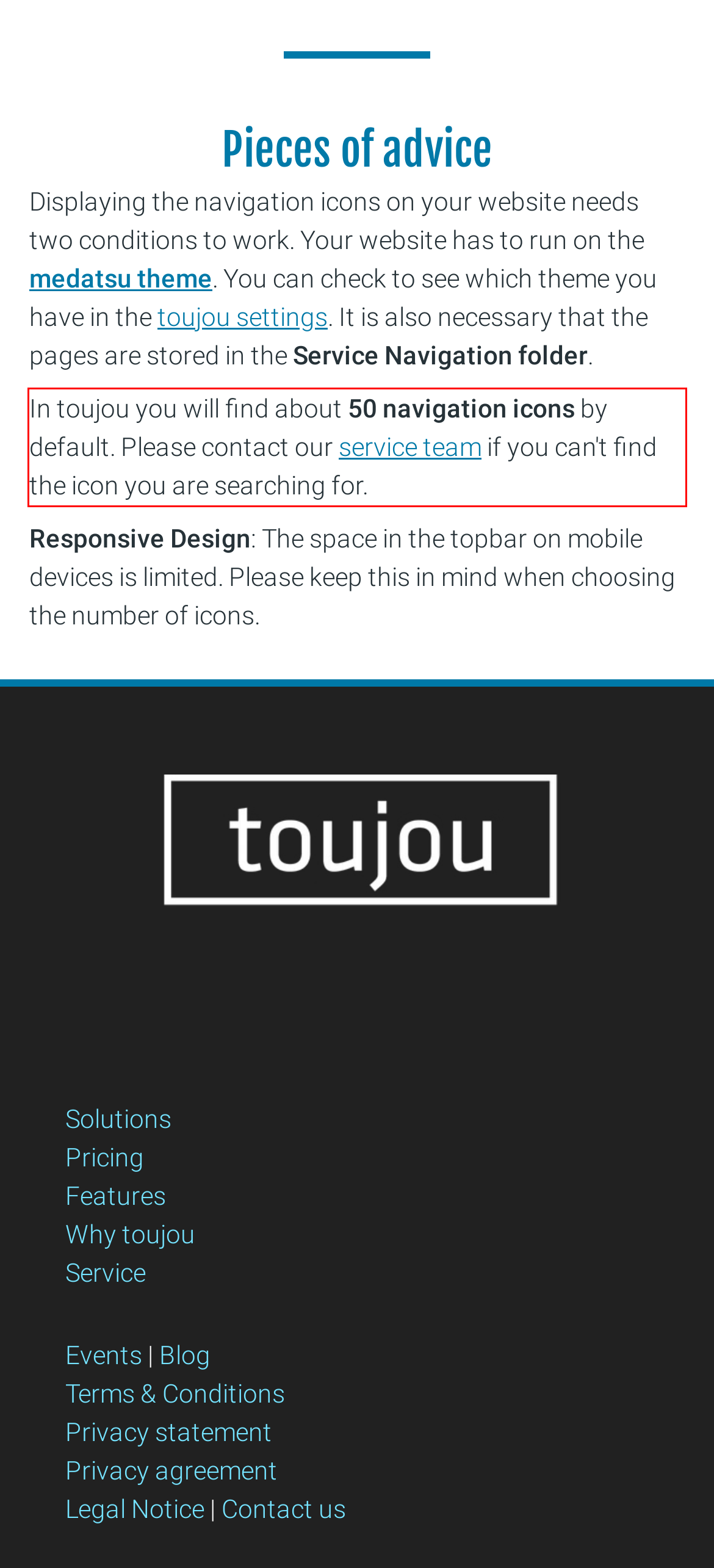Analyze the screenshot of the webpage that features a red bounding box and recognize the text content enclosed within this red bounding box.

In toujou you will find about 50 navigation icons by default. Please contact our service team if you can't find the icon you are searching for.